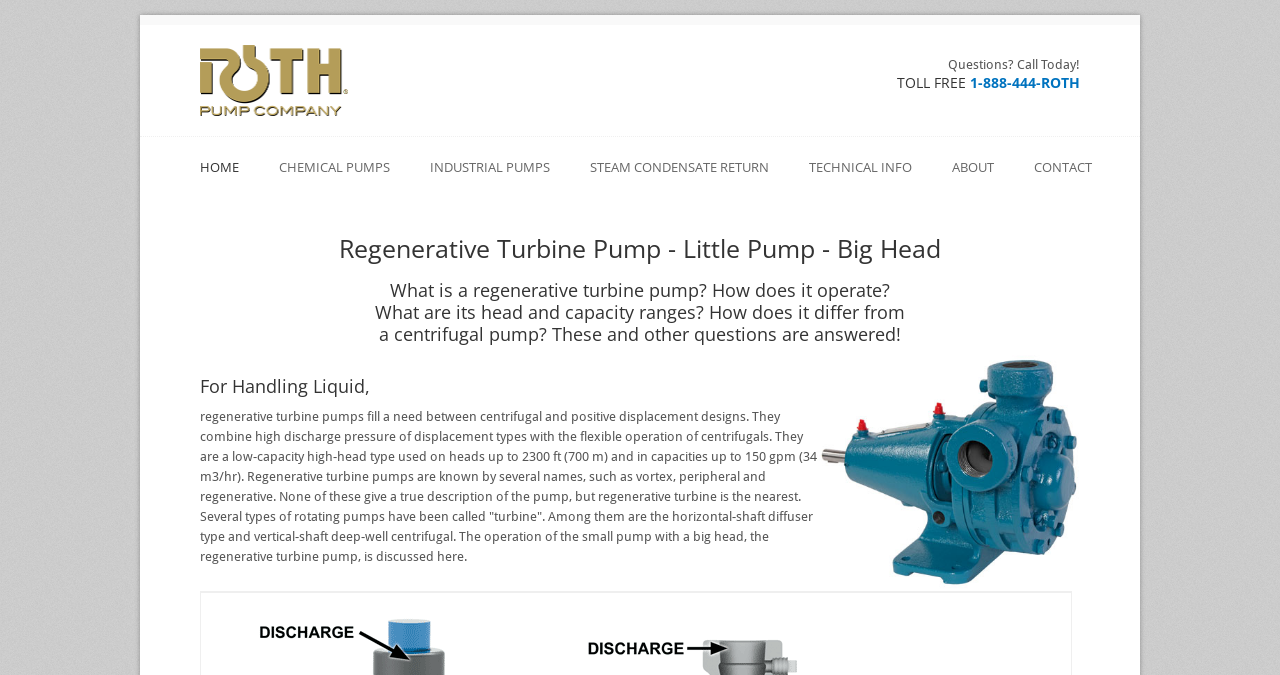Please find and generate the text of the main heading on the webpage.

Regenerative Turbine Pump - Little Pump - Big Head